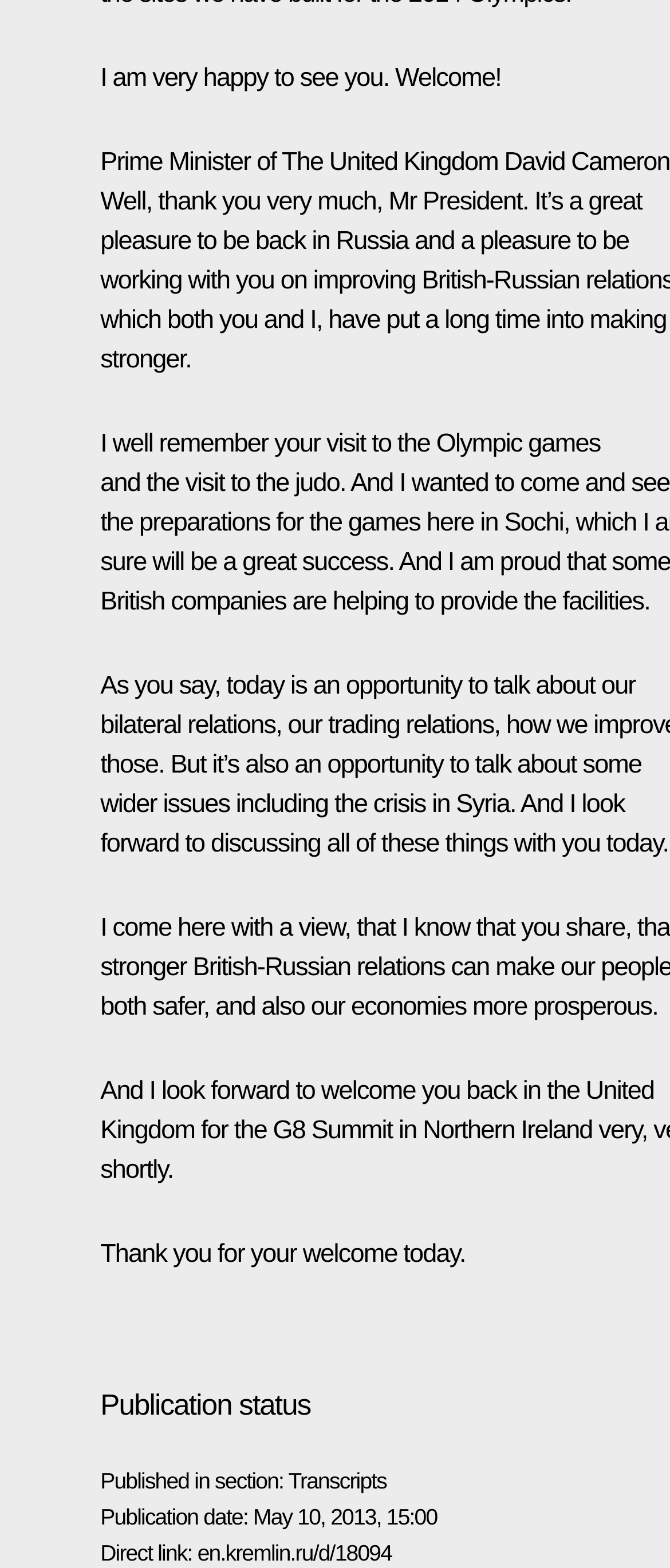Answer the question below using just one word or a short phrase: 
Who is welcoming someone in the transcript?

The speaker